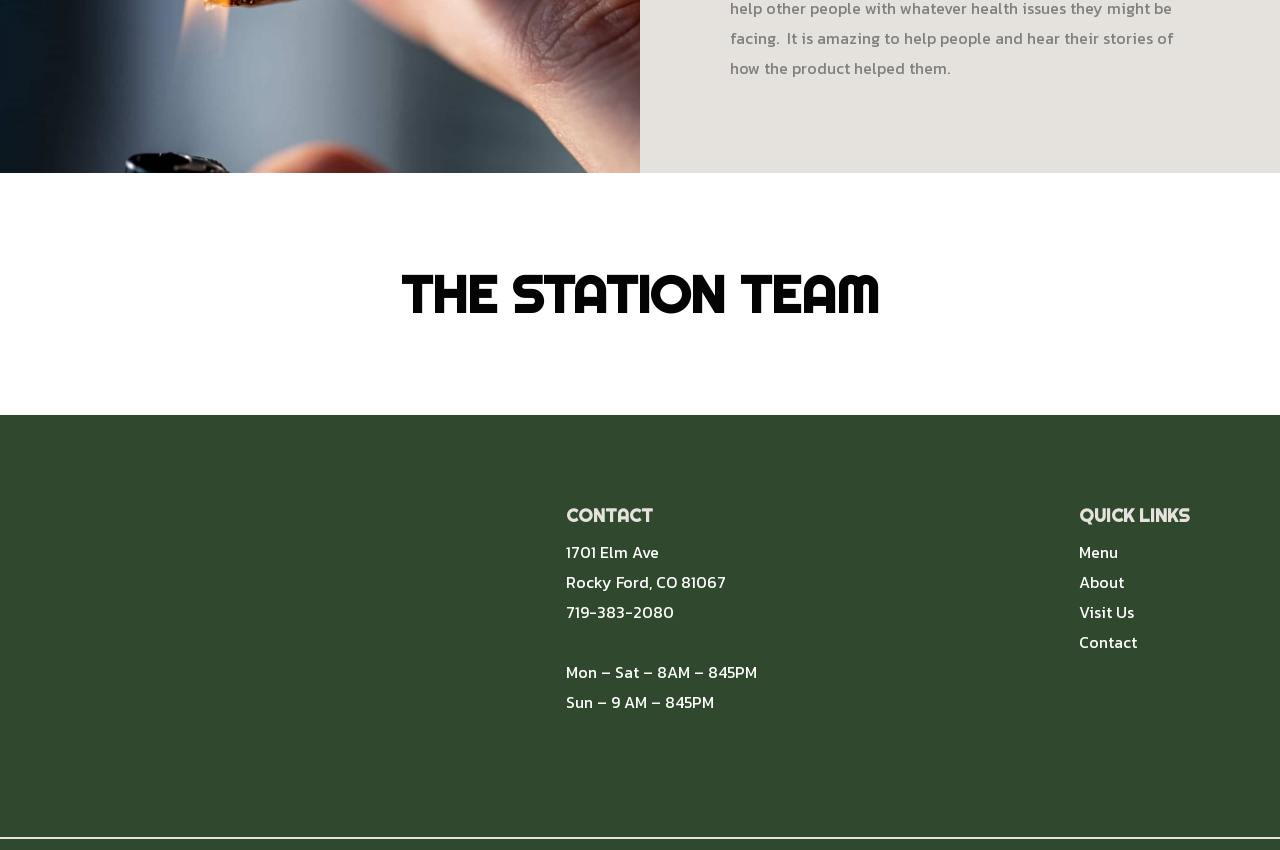Using the element description: "1701 Elm Ave", determine the bounding box coordinates. The coordinates should be in the format [left, top, right, bottom], with values between 0 and 1.

[0.442, 0.635, 0.515, 0.663]